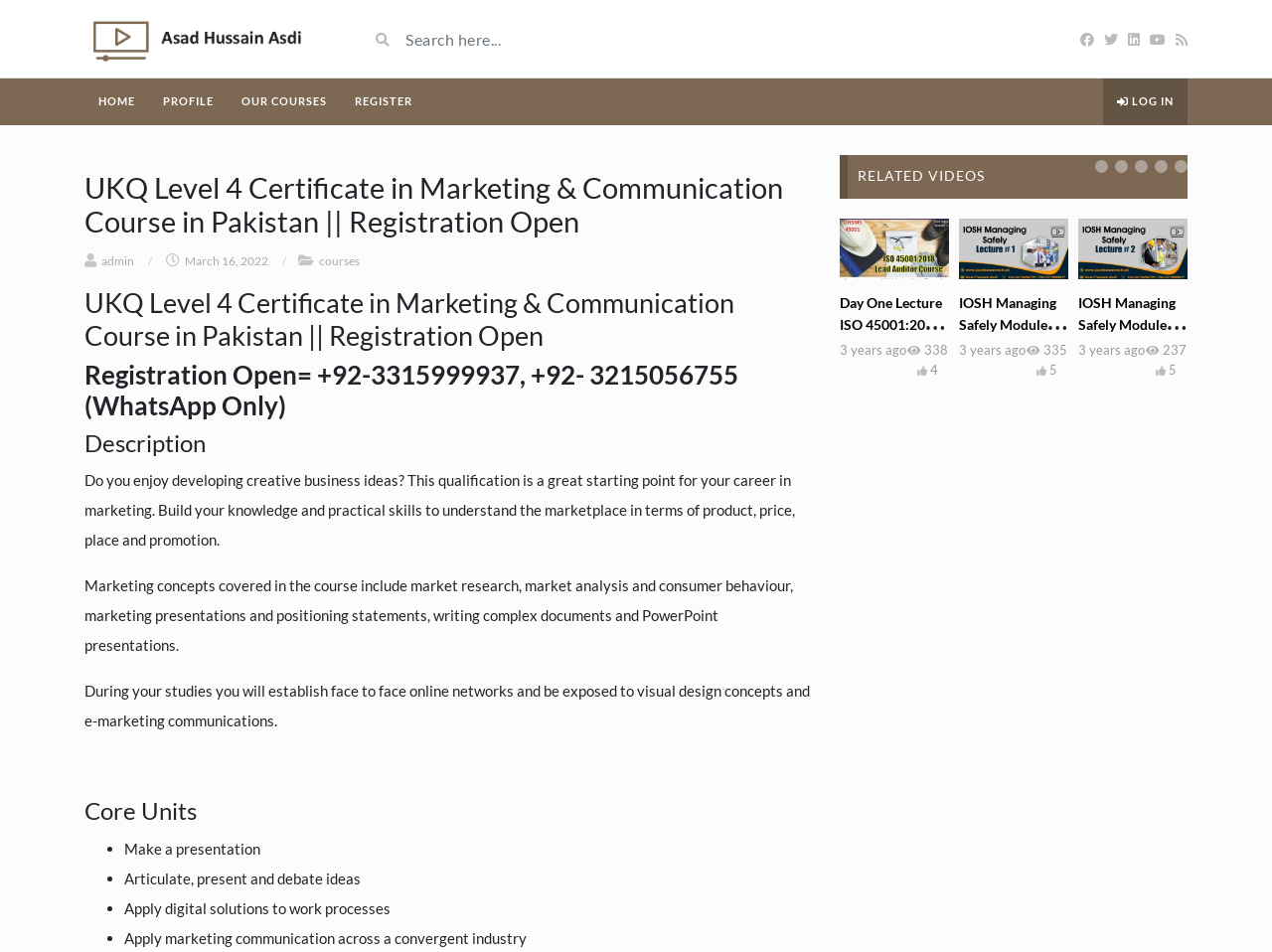Find the bounding box coordinates of the clickable area required to complete the following action: "Search for a course".

[0.312, 0.023, 0.711, 0.059]